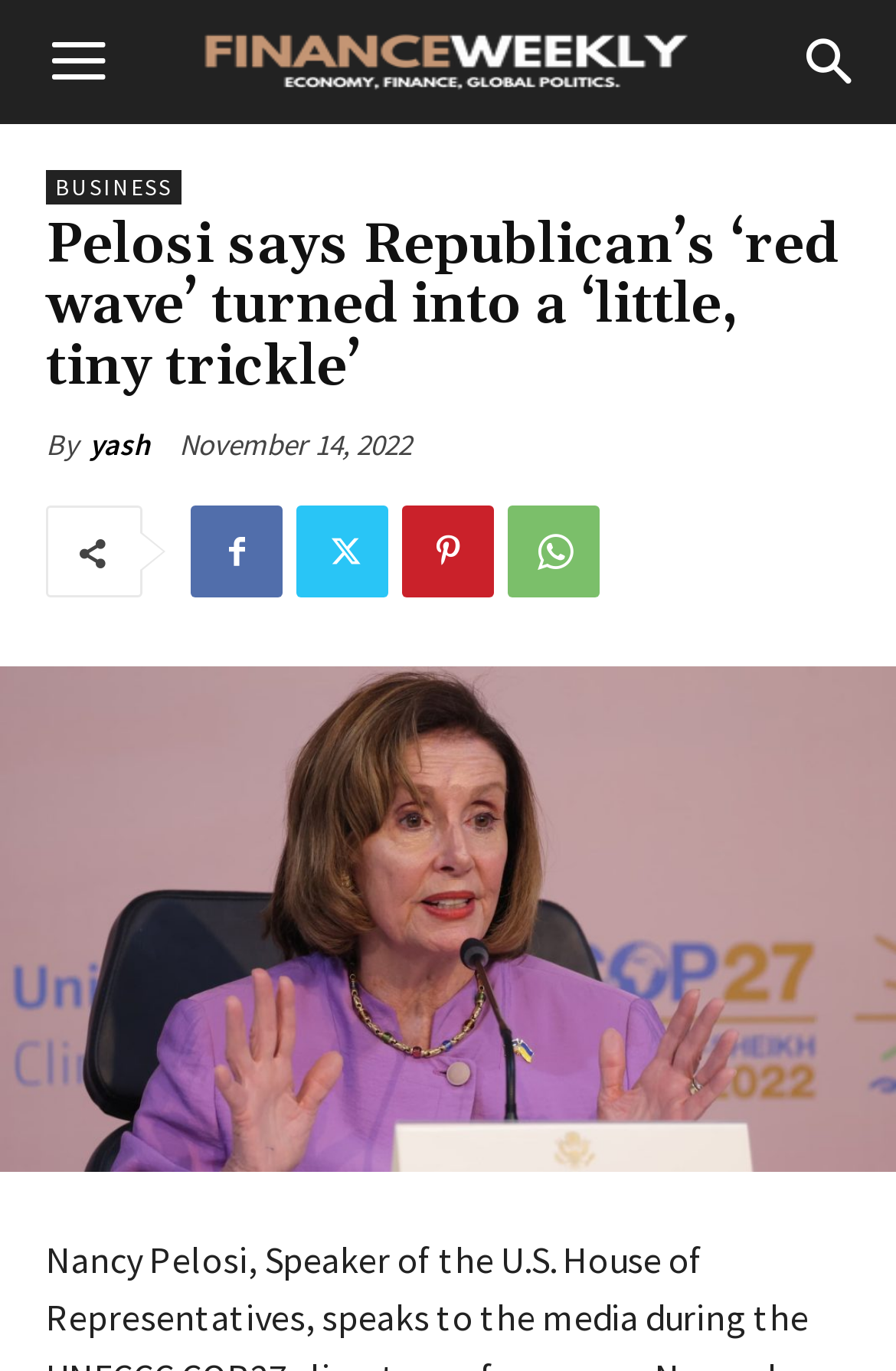Provide a brief response in the form of a single word or phrase:
When was the article published?

November 14, 2022